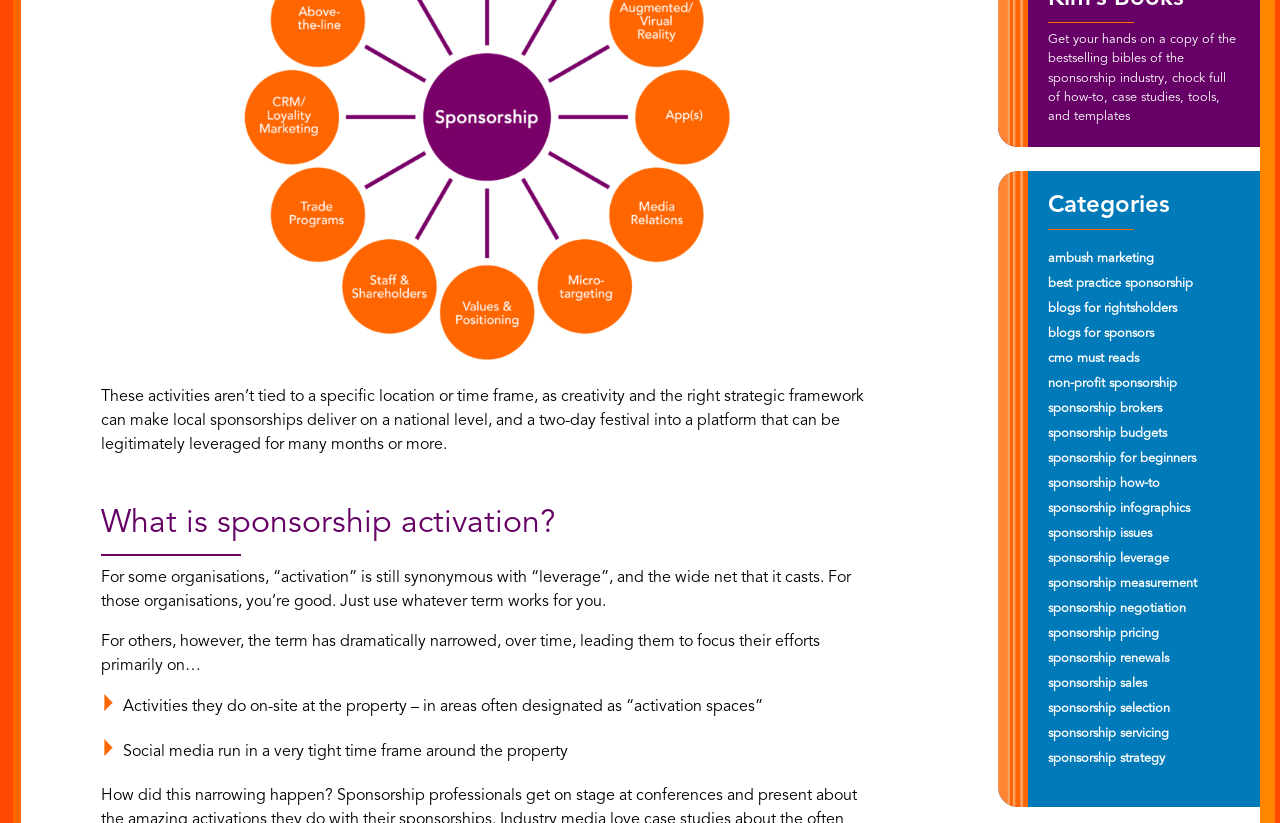Use a single word or phrase to answer this question: 
How long can a two-day festival be leveraged for?

many months or more